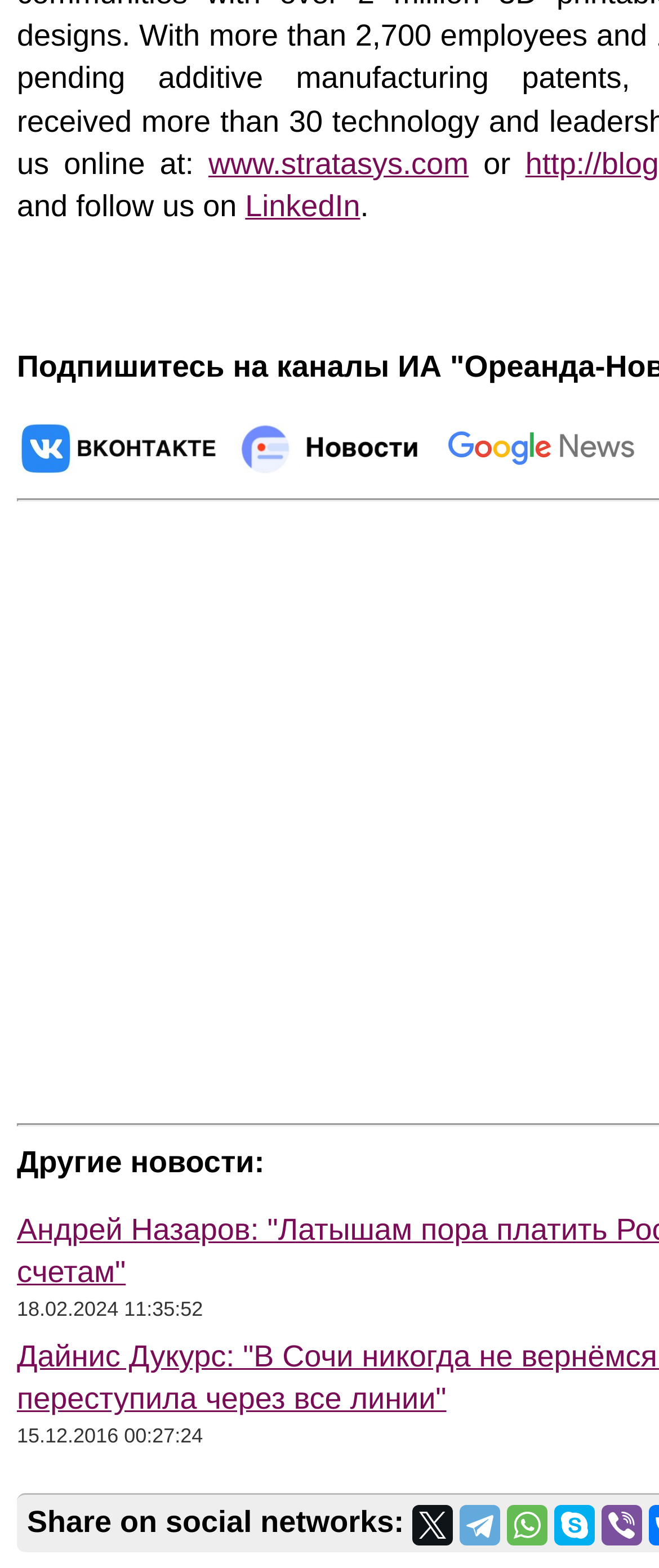Please locate the clickable area by providing the bounding box coordinates to follow this instruction: "Share on Twitter".

[0.626, 0.959, 0.687, 0.985]